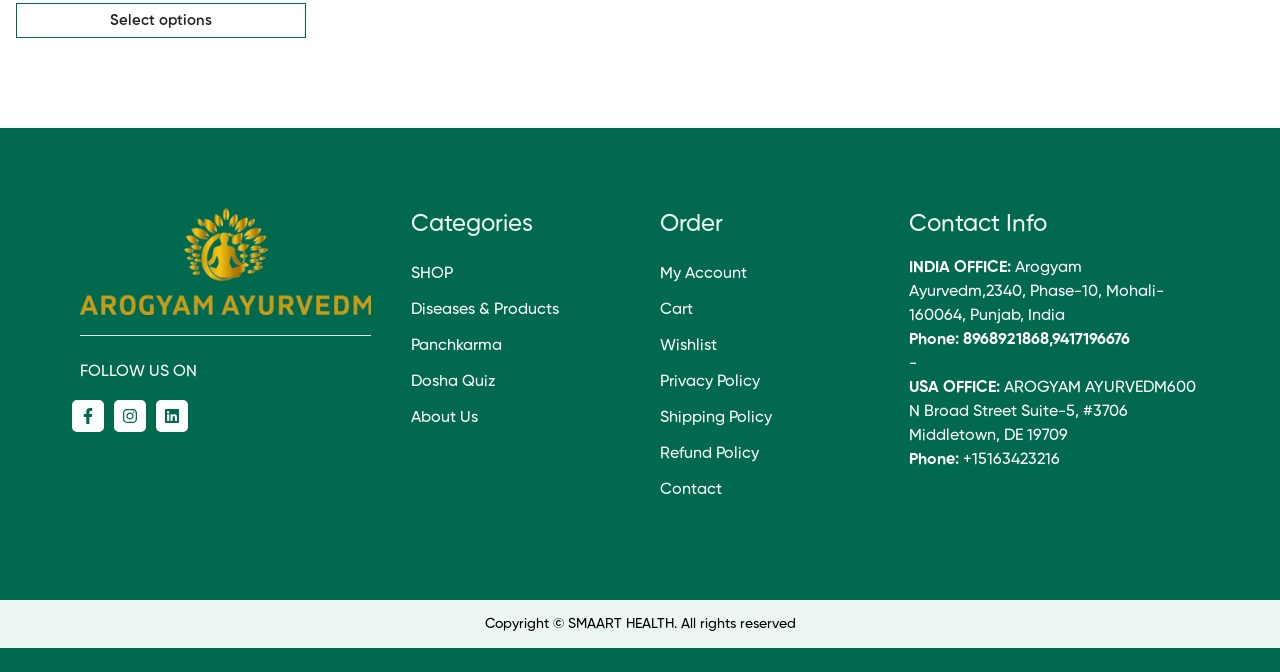Provide a one-word or short-phrase response to the question:
What is the name of the company mentioned in the copyright section?

SMAART HEALTH